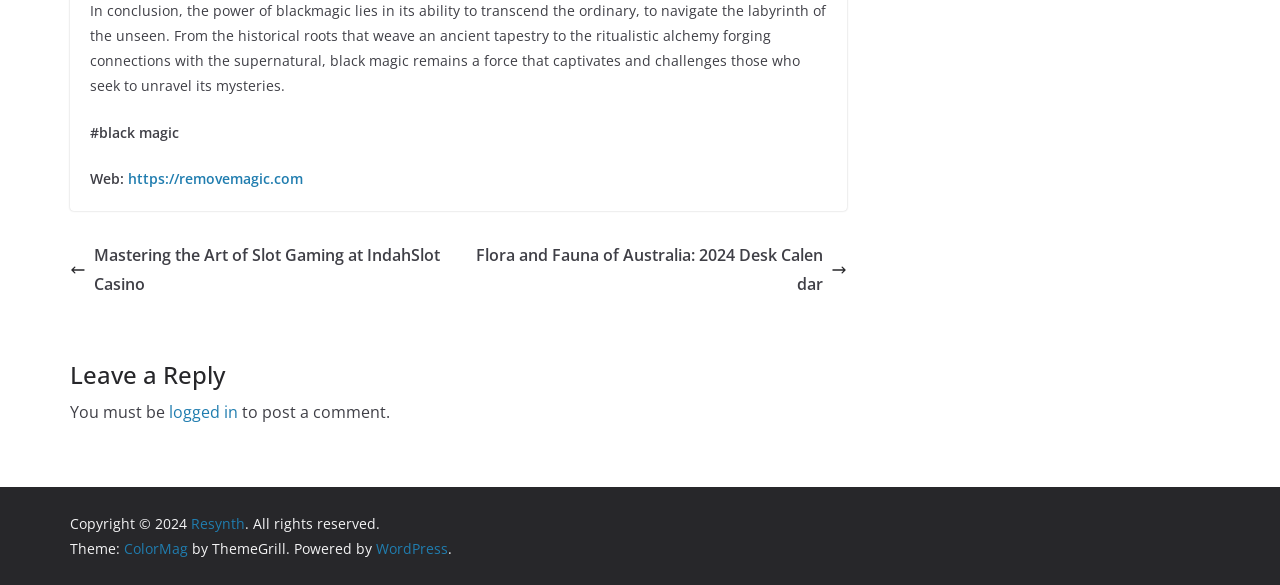What is the name of the theme used by the website?
Provide a thorough and detailed answer to the question.

The theme name can be found by looking at the link element with ID 135, which has the text 'Theme:' followed by the theme name. This suggests that the website is using the ColorMag theme.